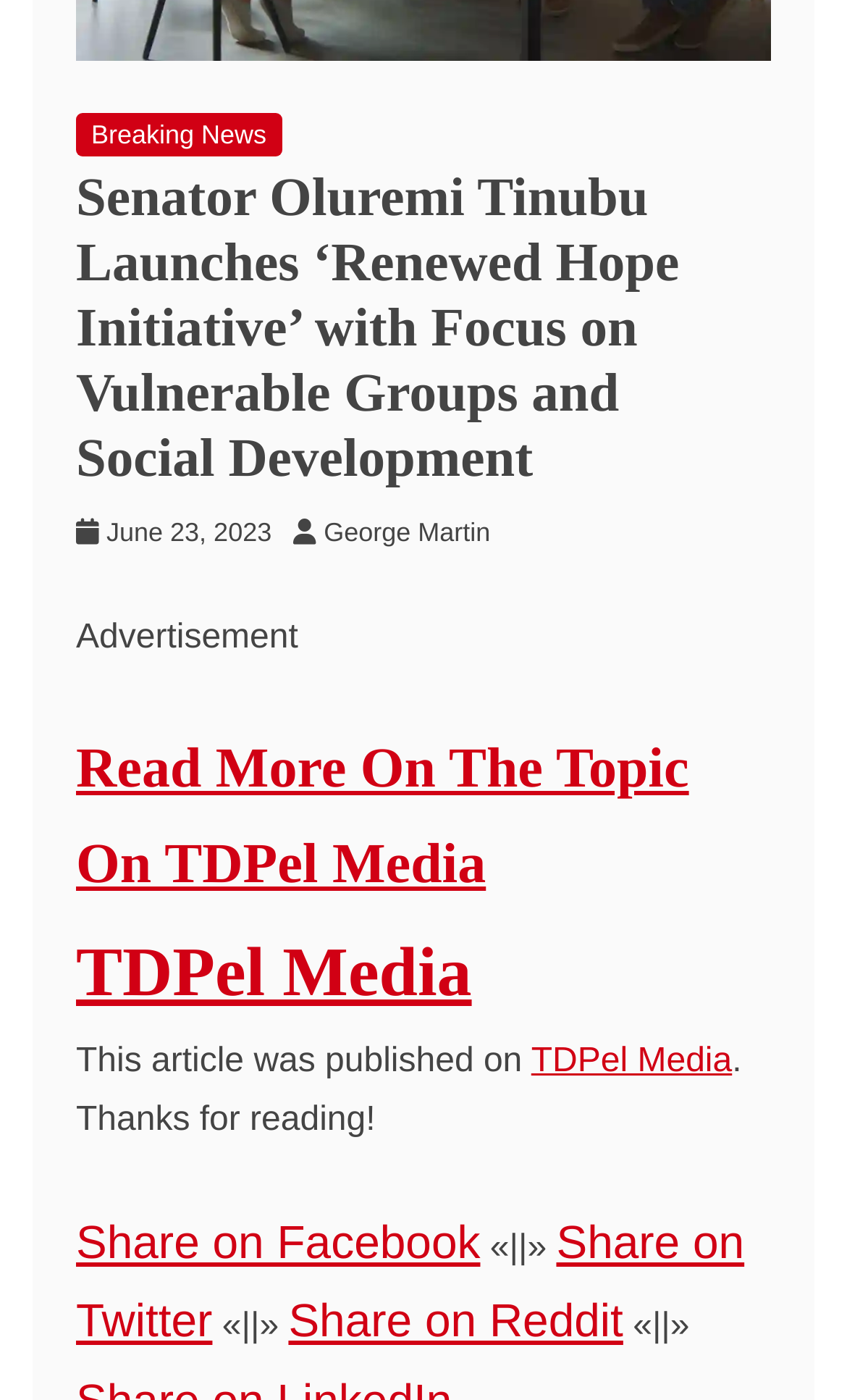Use one word or a short phrase to answer the question provided: 
What is the name of the author of the article?

George Martin